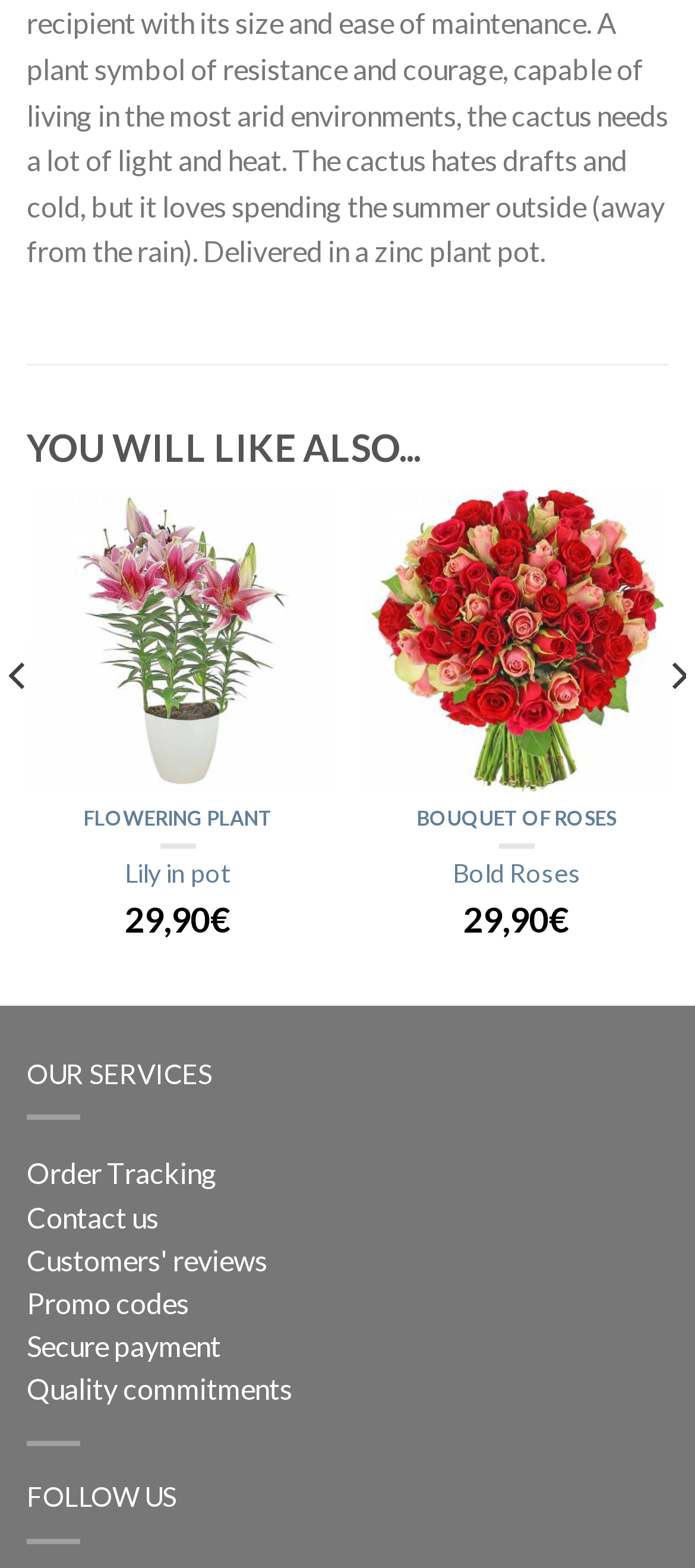What services are provided by the website?
Refer to the image and provide a one-word or short phrase answer.

Order Tracking, Contact us, etc.